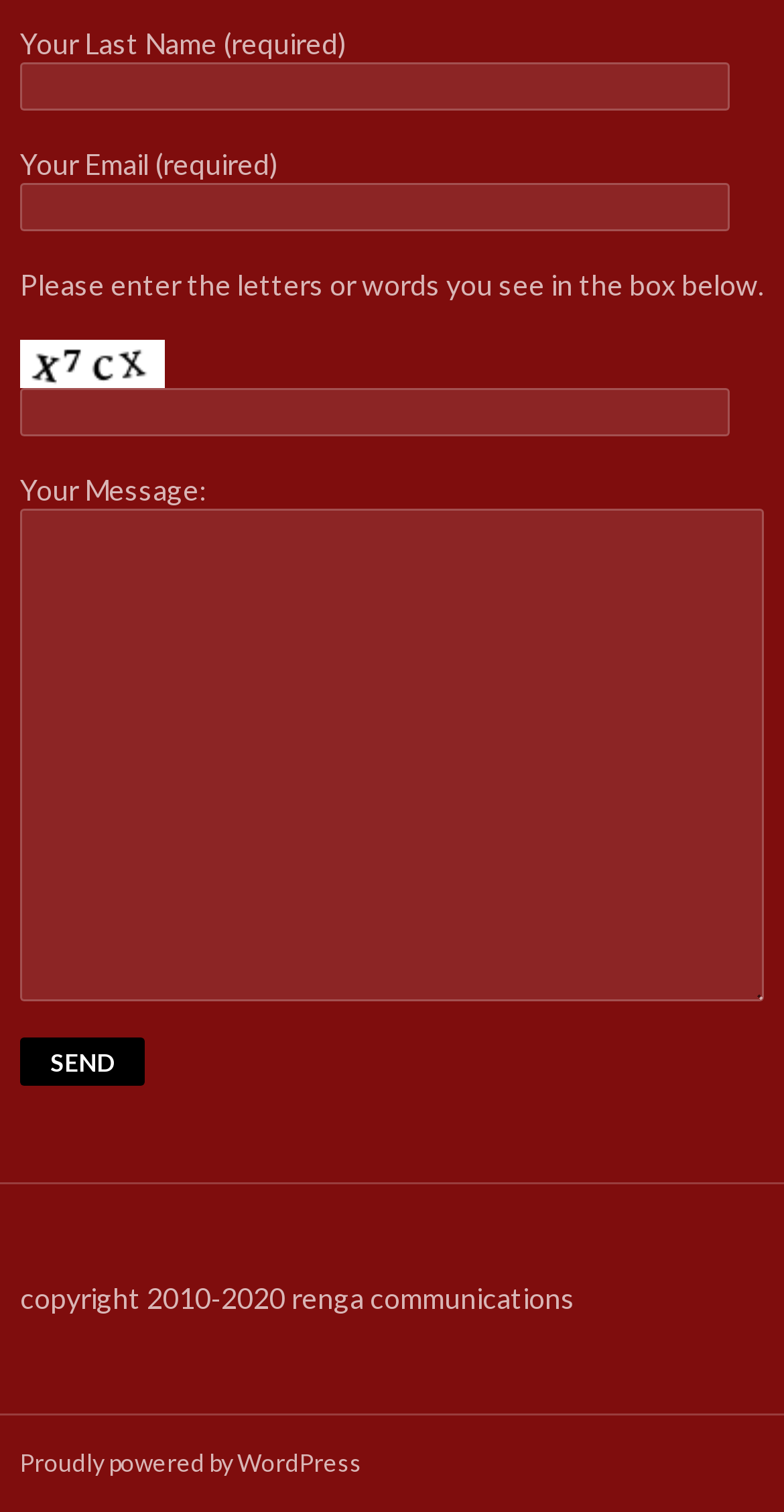Using floating point numbers between 0 and 1, provide the bounding box coordinates in the format (top-left x, top-left y, bottom-right x, bottom-right y). Locate the UI element described here: Log In

None